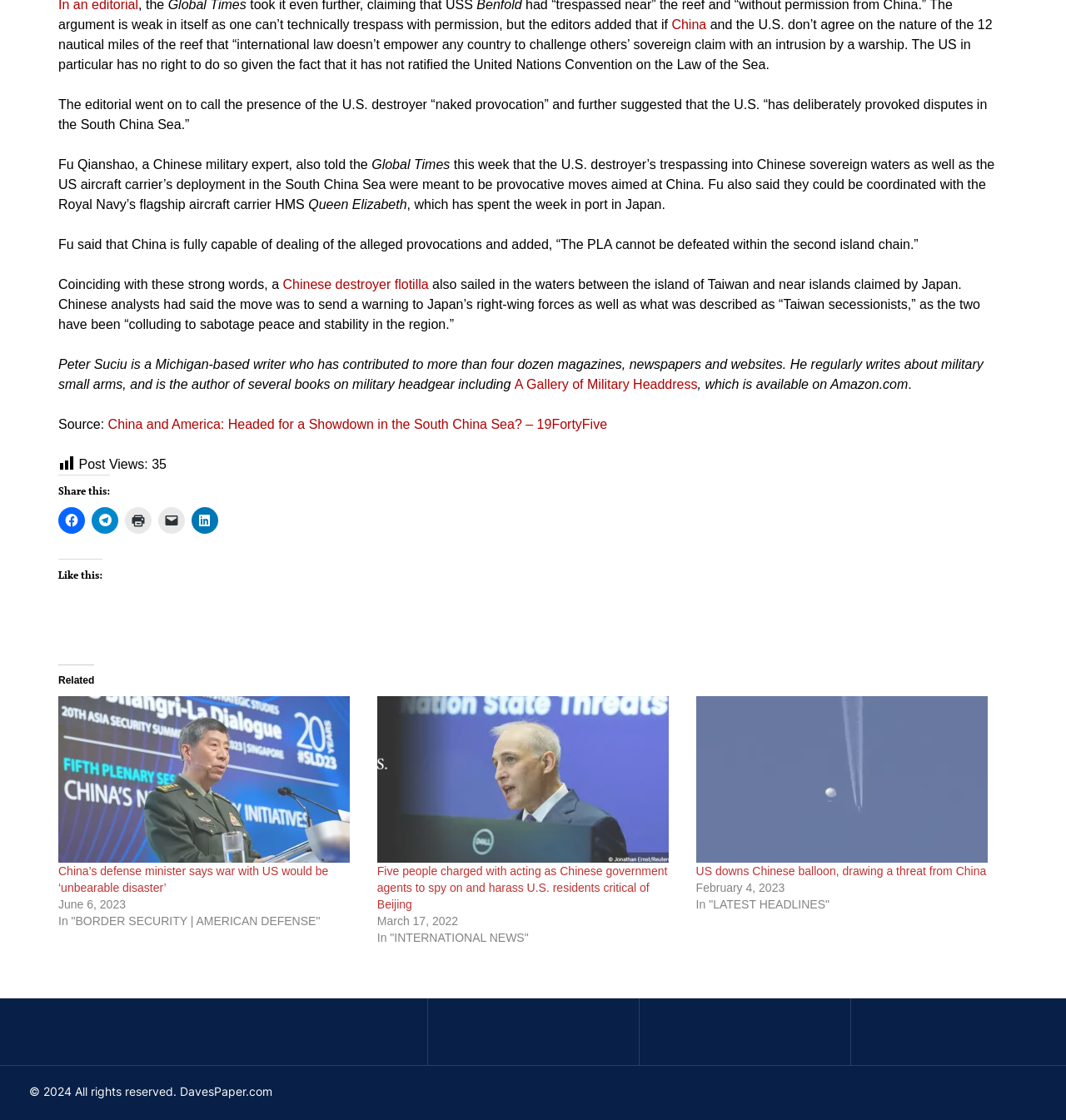Please identify the bounding box coordinates of where to click in order to follow the instruction: "Read the article about China and America".

[0.101, 0.372, 0.57, 0.385]